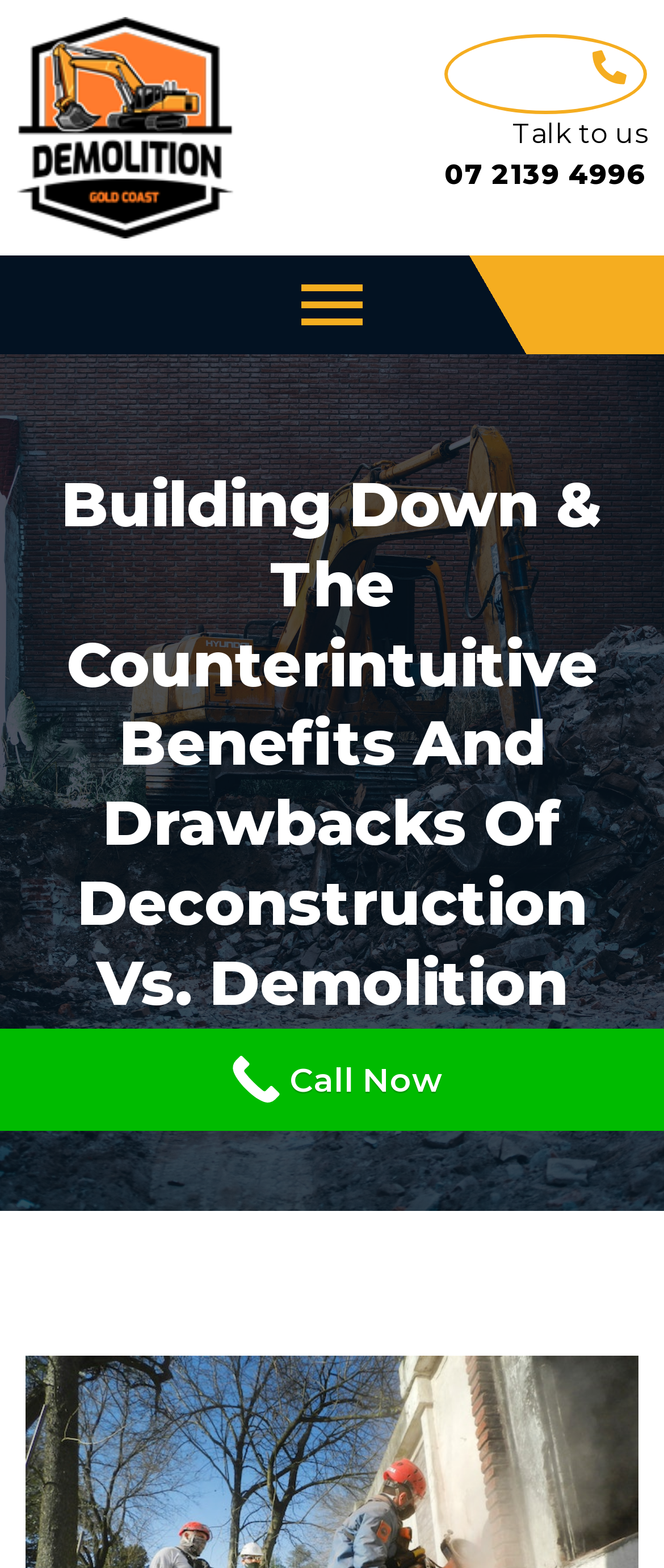What is the phone number to call?
Examine the webpage screenshot and provide an in-depth answer to the question.

I found the phone number by looking at the static text element with the bounding box coordinates [0.669, 0.1, 0.974, 0.121], which contains the phone number '07 2139 4996'.